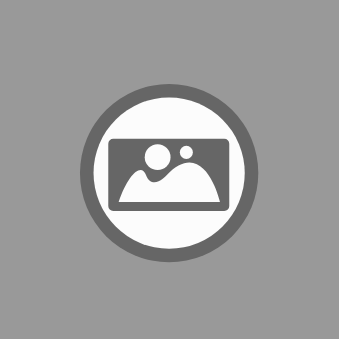What does the icon in the graphic resemble?
Please answer the question as detailed as possible based on the image.

According to the caption, the icon in the graphic is designed to resemble a camera or image upload symbol, which typically represents an image that failed to load or is yet to be added.